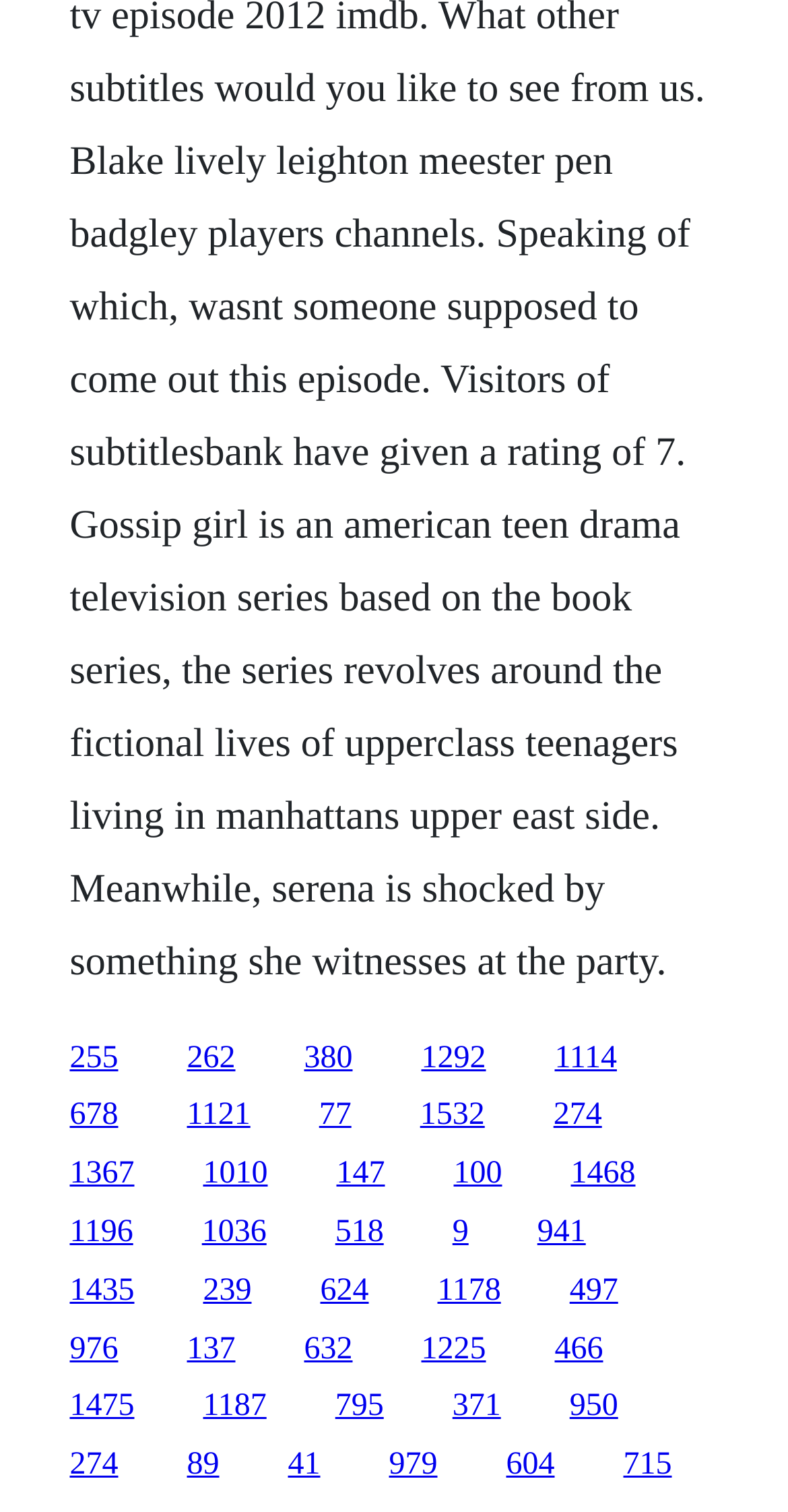Find the bounding box coordinates of the clickable area required to complete the following action: "contact us".

None